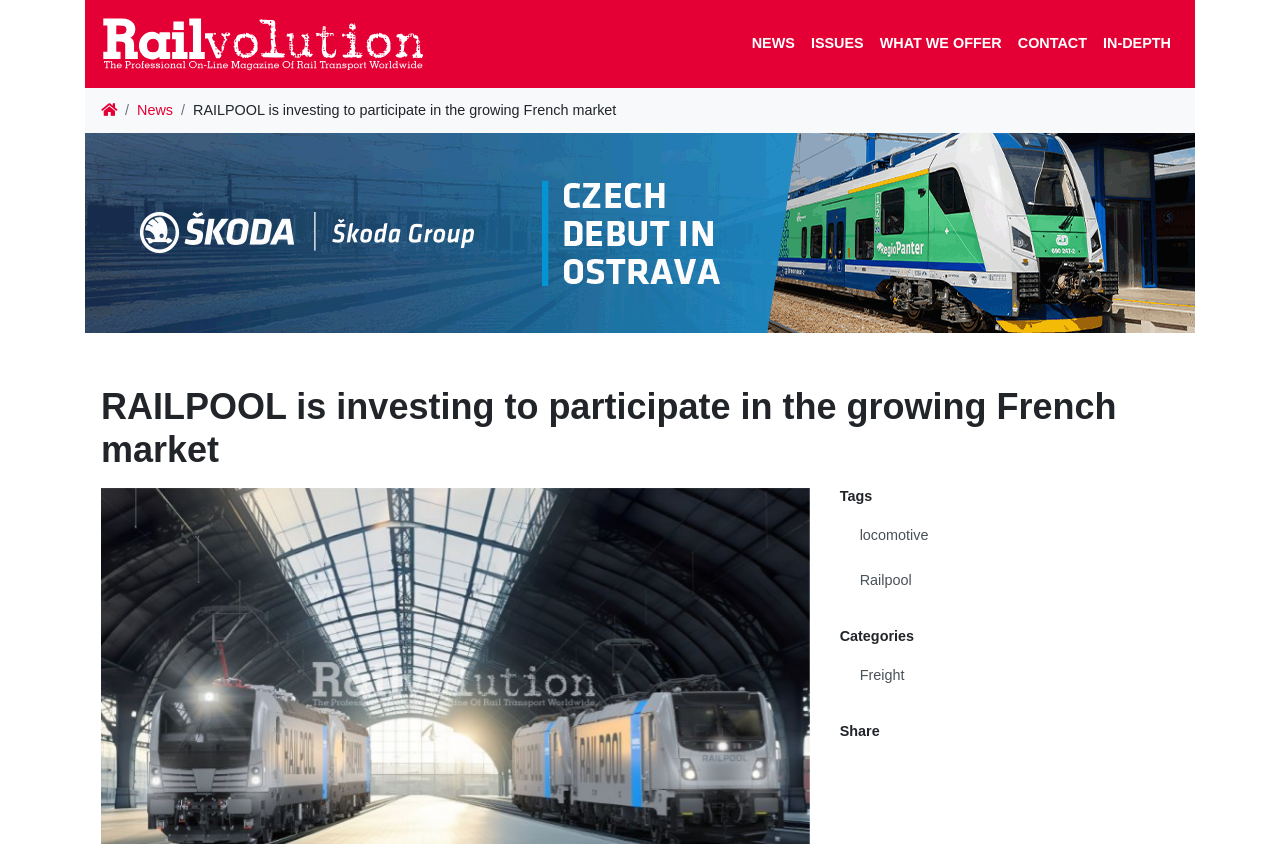Please identify the bounding box coordinates of the clickable area that will fulfill the following instruction: "visit Entertainment section". The coordinates should be in the format of four float numbers between 0 and 1, i.e., [left, top, right, bottom].

None